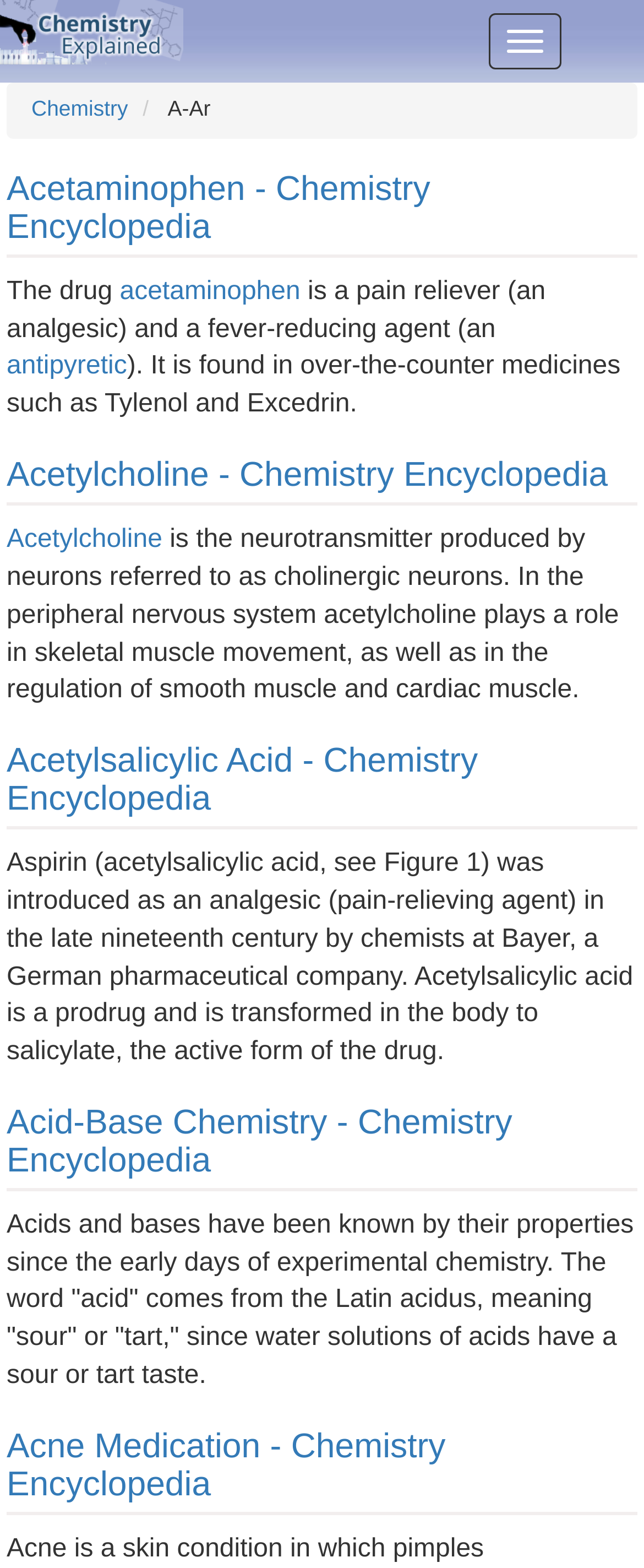Specify the bounding box coordinates (top-left x, top-left y, bottom-right x, bottom-right y) of the UI element in the screenshot that matches this description: Toggle navigation

[0.759, 0.008, 0.872, 0.044]